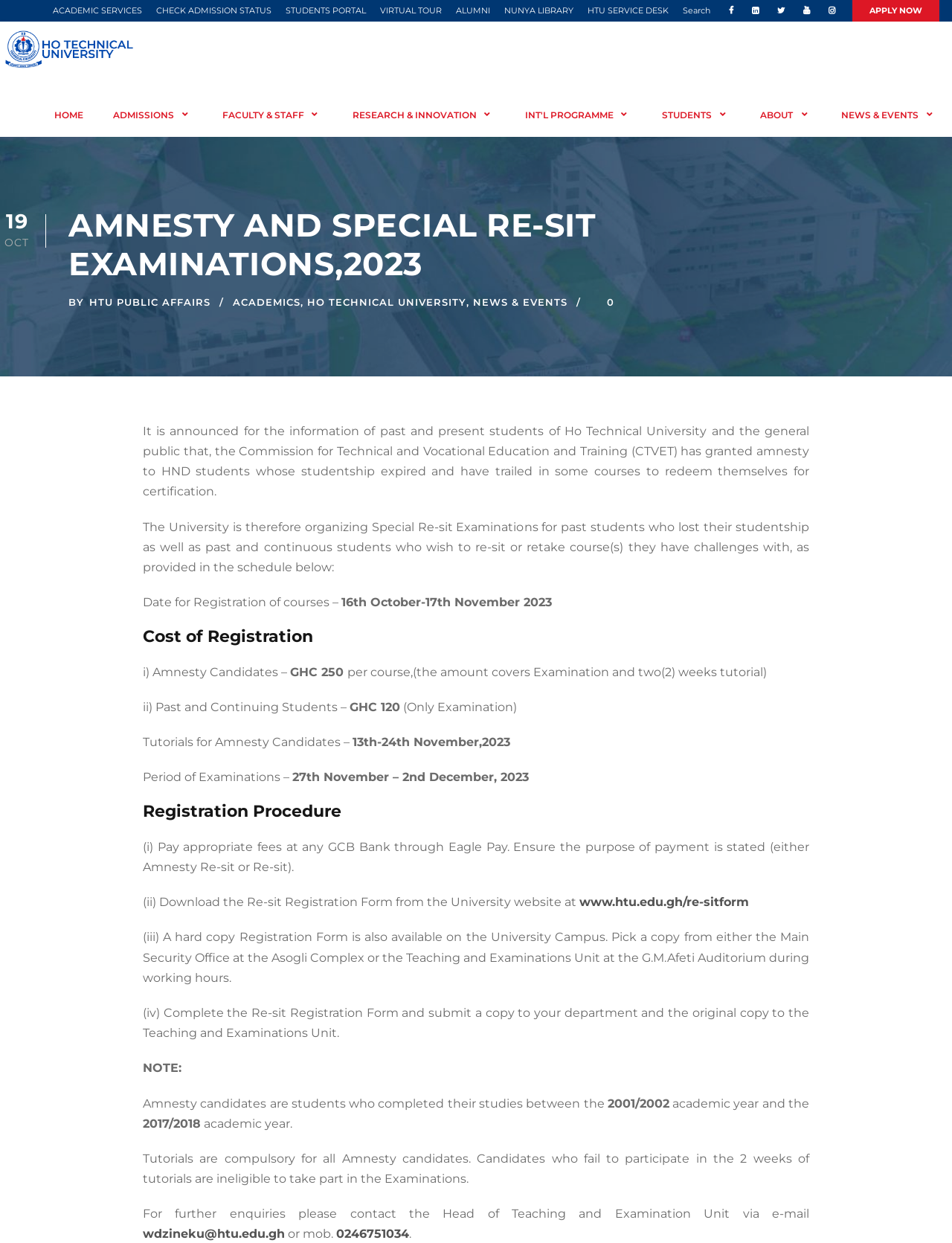Craft a detailed narrative of the webpage's structure and content.

The webpage is about Amnesty and Special Re-sit Examinations at Ho Technical University in 2023. At the top, there are several links to various university services, including Academic Services, Check Admission Status, Students Portal, Virtual Tour, Alumni, NUNYA Library, HTU Service Desk, and a search bar. Below these links, there are social media icons and an "Apply Now" button.

On the left side, there is a menu with links to different university sections, including Home, Admissions, Faculty & Staff, Research & Innovation, International Programme, Students, and About. Each of these links has a dropdown menu with more specific options.

The main content of the webpage is an announcement about the Amnesty and Special Re-sit Examinations. The announcement is divided into several sections, including the purpose of the examinations, the cost of registration, the registration procedure, and important notes. The text is accompanied by headings and paragraphs, making it easy to read and understand.

The announcement explains that the examinations are for past and present students of Ho Technical University who want to redeem themselves for certification. The registration period is from 16th October to 17th November 2023, and the examinations will take place from 27th November to 2nd December 2023. The cost of registration varies depending on the type of student, with amnesty candidates paying GHC 250 per course and past and continuing students paying GHC 120 per course.

The registration procedure involves paying the appropriate fees, downloading and completing a registration form, and submitting it to the relevant department. The announcement also notes that tutorials are compulsory for all amnesty candidates and that candidates who fail to participate in the tutorials are ineligible to take part in the examinations.

At the bottom of the webpage, there is contact information for further enquiries, including an email address and a mobile phone number.